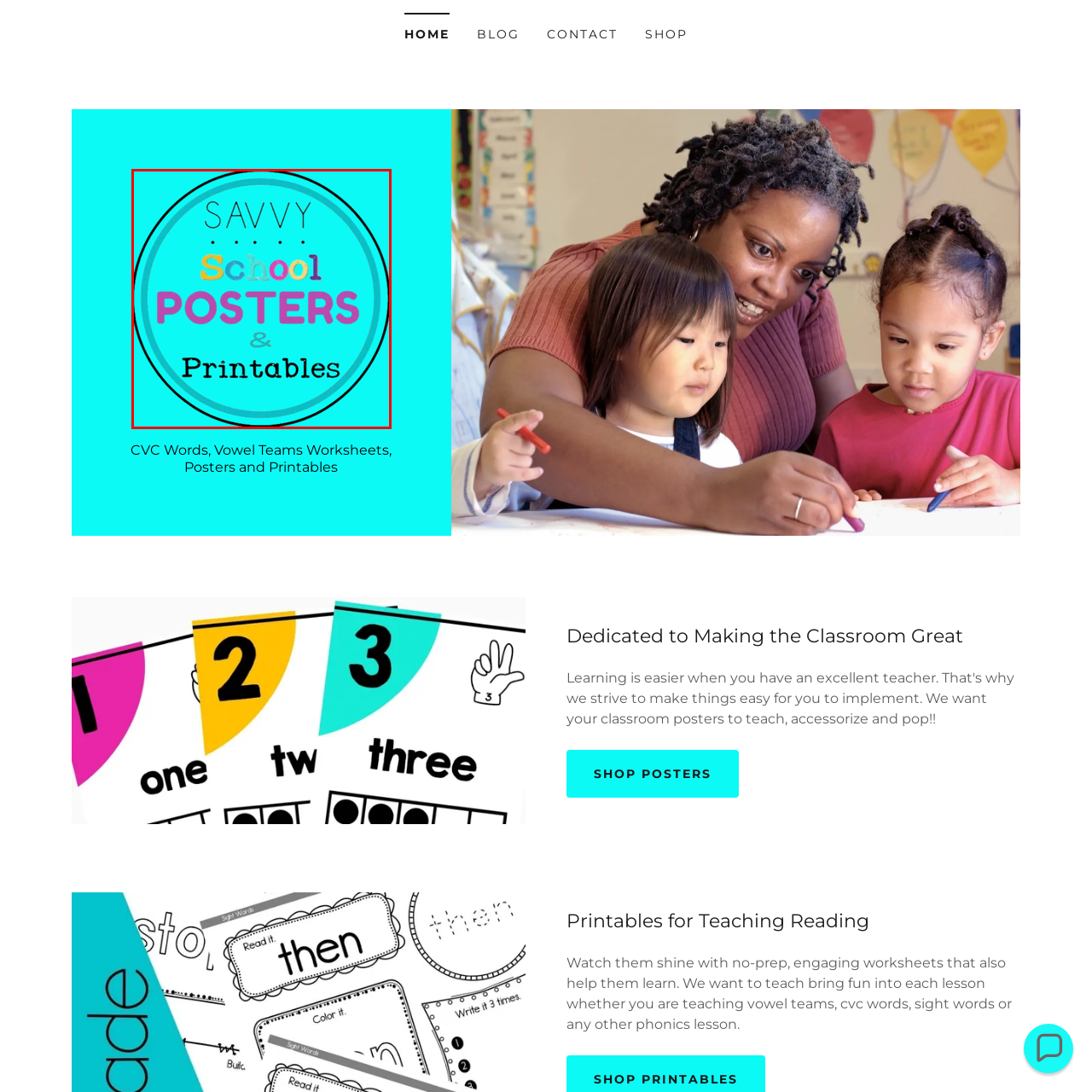Elaborate on the image contained within the red outline, providing as much detail as possible.

The image features a vibrant, circular logo for "Savvy School Posters and Printables." The background is a bright turquoise, creating a cheerful and engaging aesthetic. The text is creatively arranged, showcasing the words "SAVVY," "School," "POSTERS," and "& Printables" in a playful mix of colors and fonts. The word "SAVVY" is displayed at the top in a simple, elegant font, while "School" is prominently featured in a bright yellow and blue combination. "POSTERS" stands out in large, bold purple letters, and "& Printables" is placed at the bottom in a classic black font, adding a touch of sophistication. This logo represents an educational resource aimed at teachers and learners, emphasizing creativity and fun in learning materials.